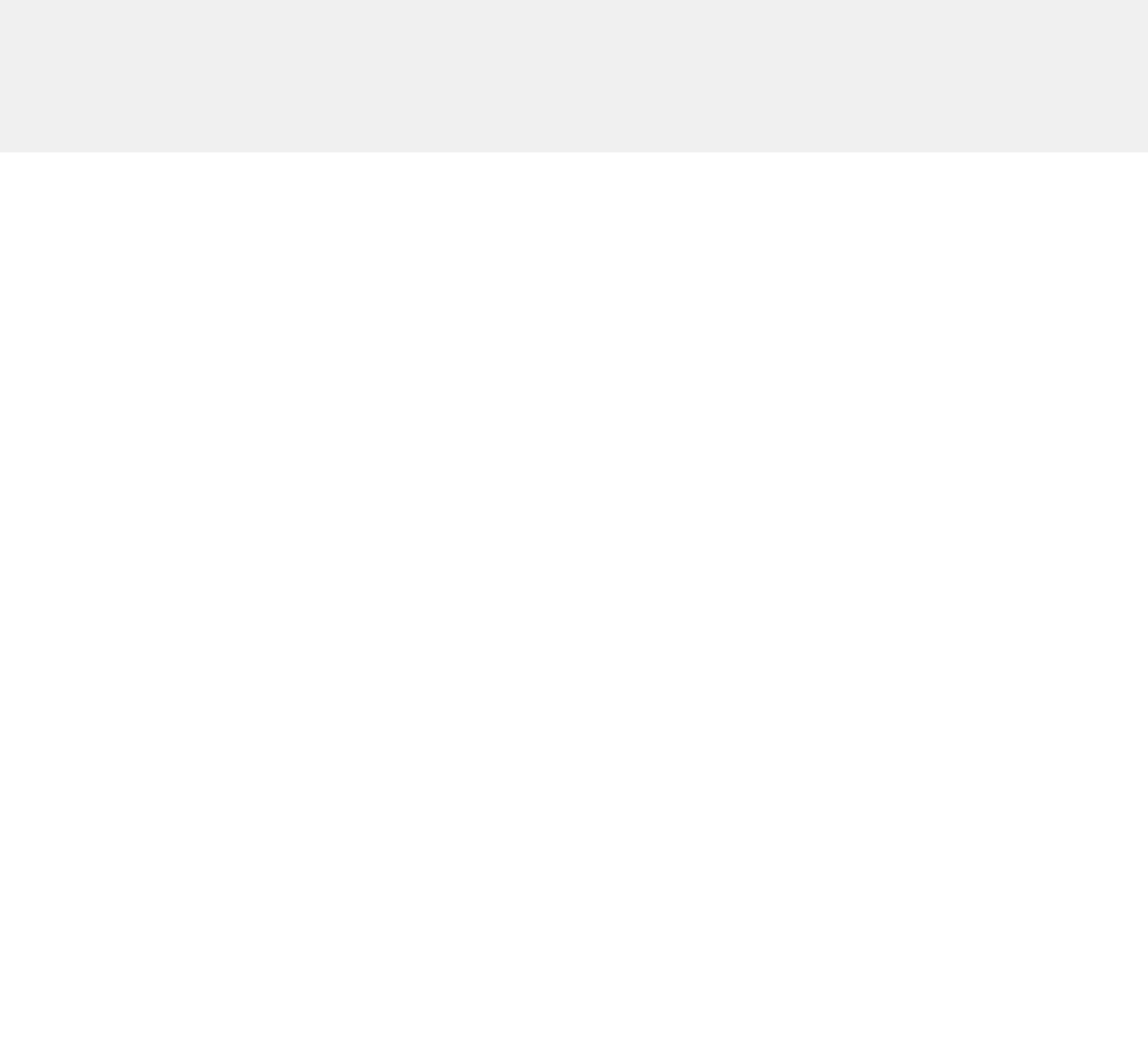Find the coordinates for the bounding box of the element with this description: "Best Jordan 1 High Sneakers".

[0.506, 0.751, 0.637, 0.768]